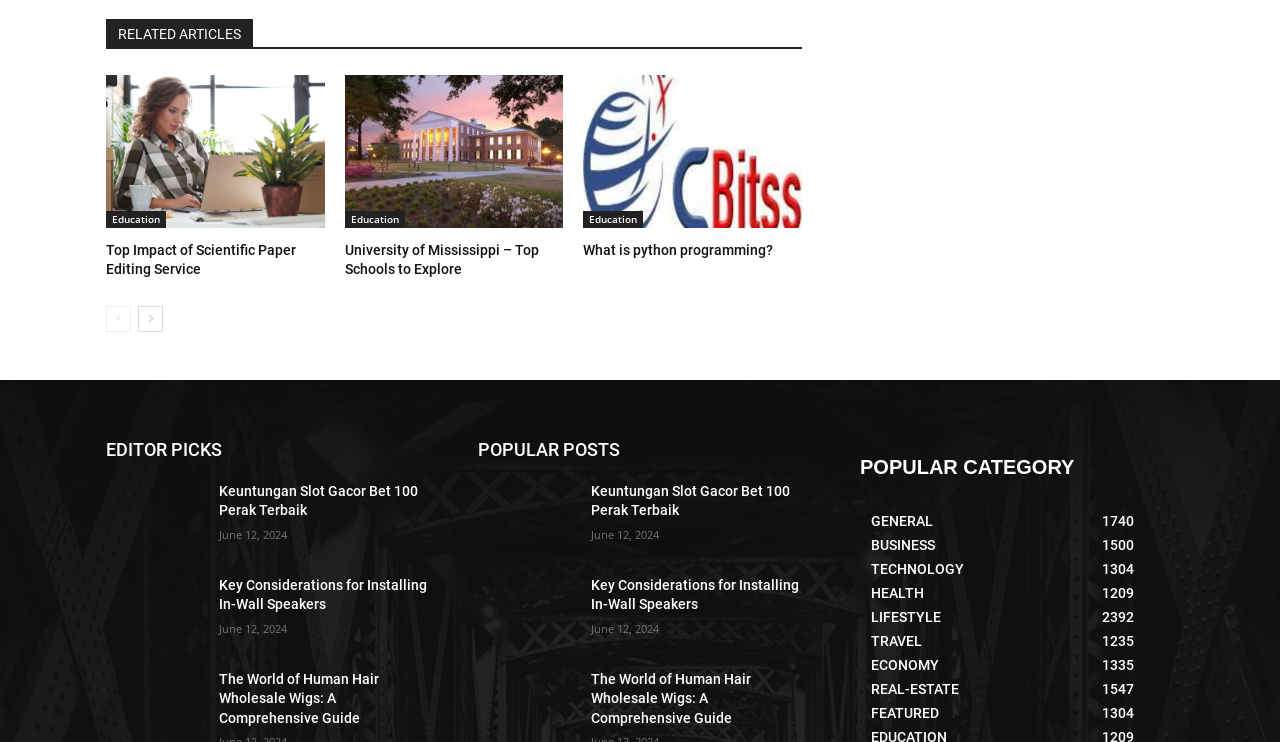How many categories are listed under 'POPULAR CATEGORY'?
Carefully analyze the image and provide a thorough answer to the question.

There are eight categories listed under the 'POPULAR CATEGORY' heading, namely 'GENERAL', 'BUSINESS', 'TECHNOLOGY', 'HEALTH', 'LIFESTYLE', 'TRAVEL', 'ECONOMY', and 'REAL-ESTATE'.